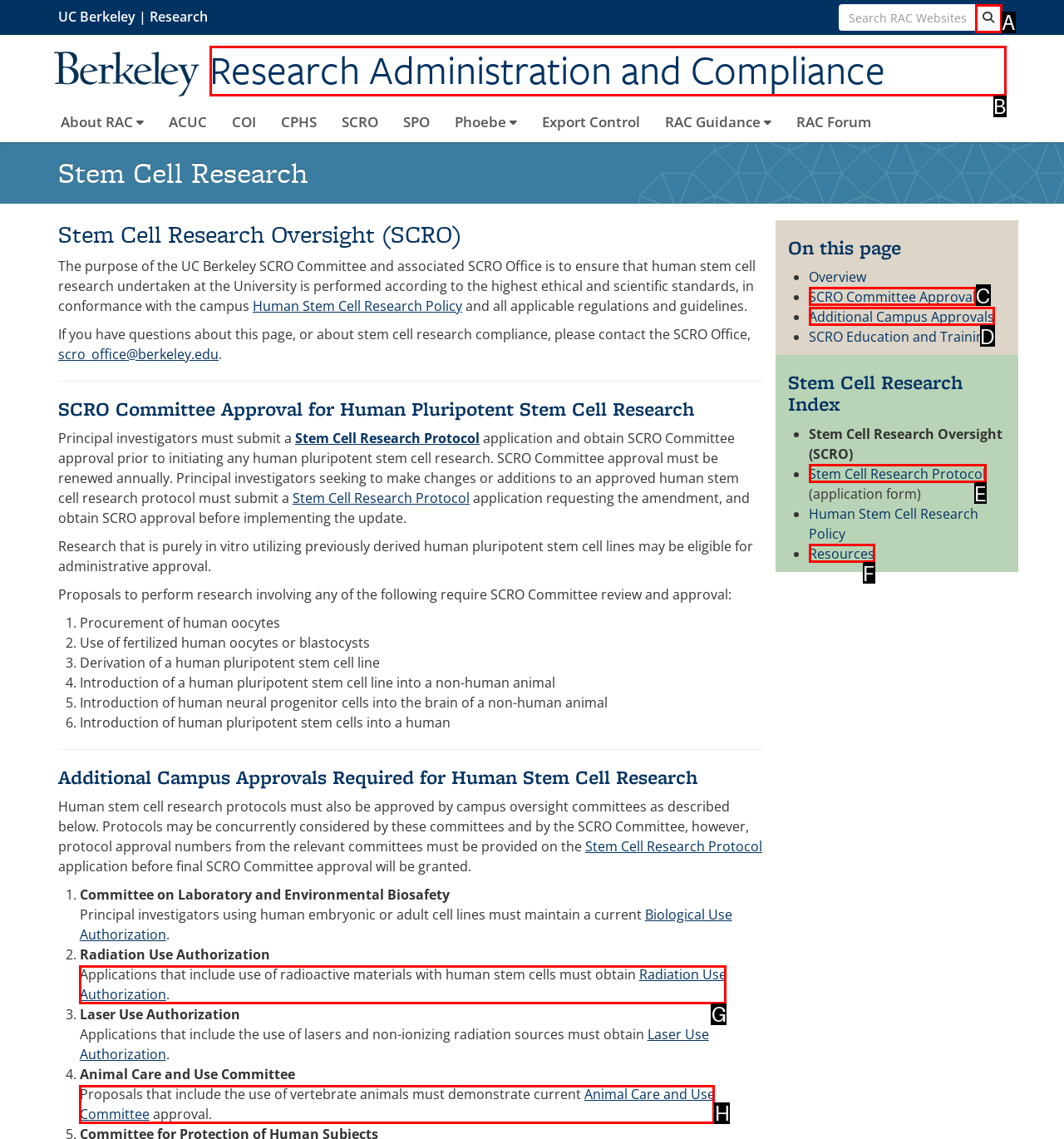Based on the description: Research Administration and Compliance
Select the letter of the corresponding UI element from the choices provided.

B